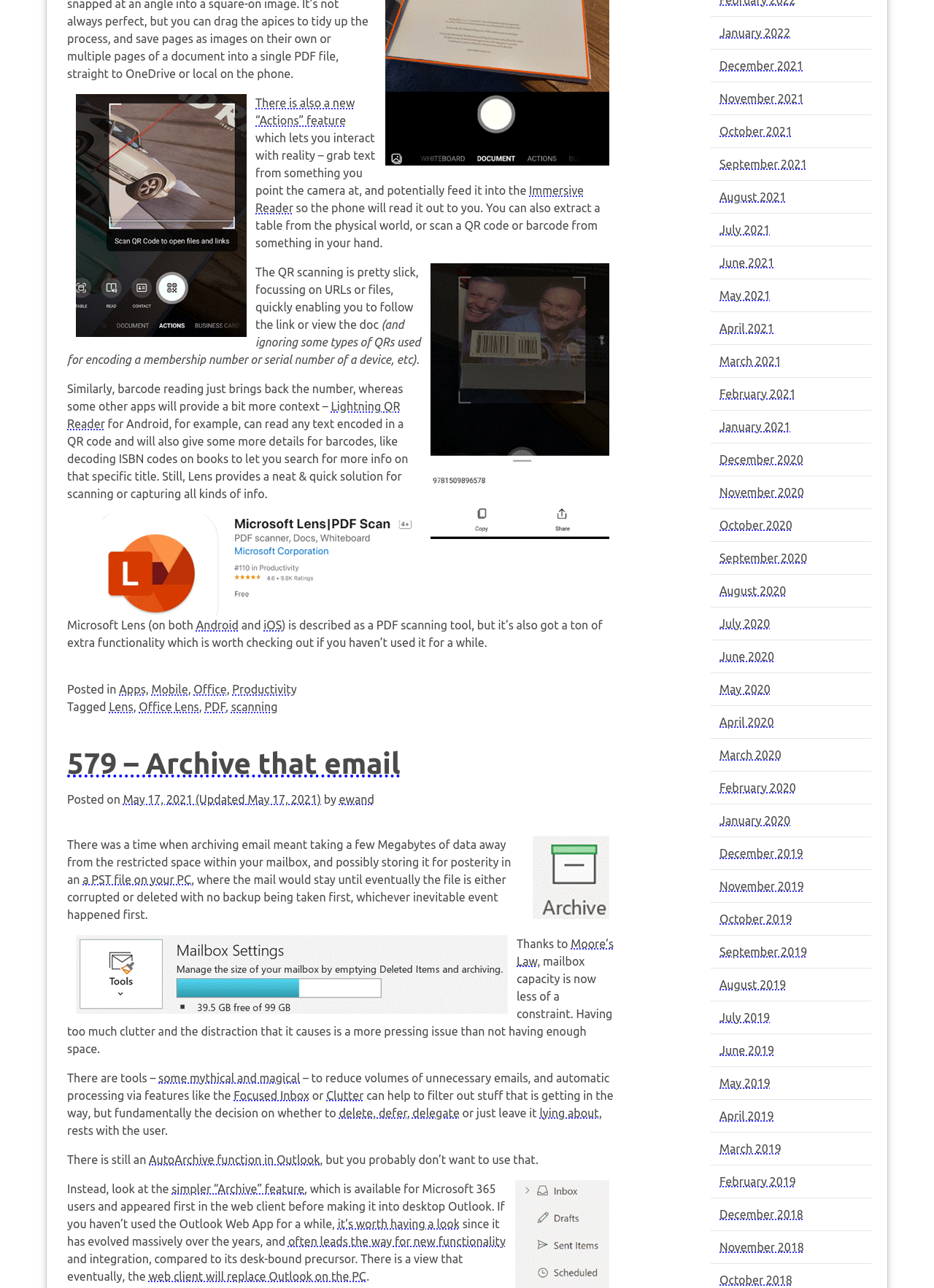Please determine the bounding box coordinates of the section I need to click to accomplish this instruction: "Check the 'May 2021' archive".

[0.77, 0.224, 0.825, 0.234]